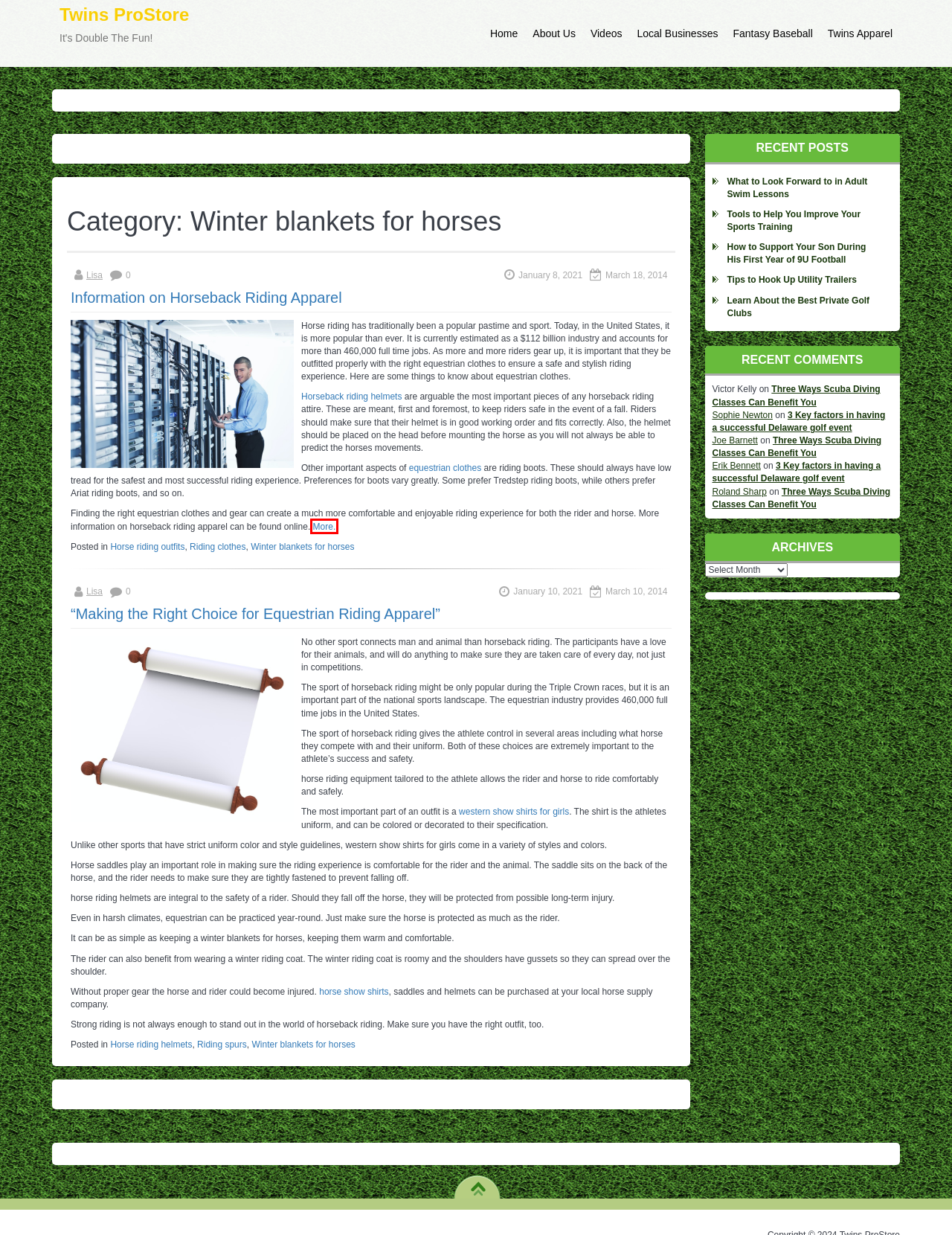You have been given a screenshot of a webpage with a red bounding box around a UI element. Select the most appropriate webpage description for the new webpage that appears after clicking the element within the red bounding box. The choices are:
A. Tips to Hook Up Utility Trailers - Twins ProStore
B. The Facts About Water Filters | Green America
C. Knife Care & Maintenance | House of Knives
D. Horse riding helmets Archives - Twins ProStore
E. What to Look Forward to in Adult Swim Lessons - Twins ProStore
F. Uncategorized Archives - Twins ProStore
G. TheTwistedBit.com is for sale | HugeDomains
H. "Making the Right Choice for Equestrian Riding Apparel" - Twins ProStore

G